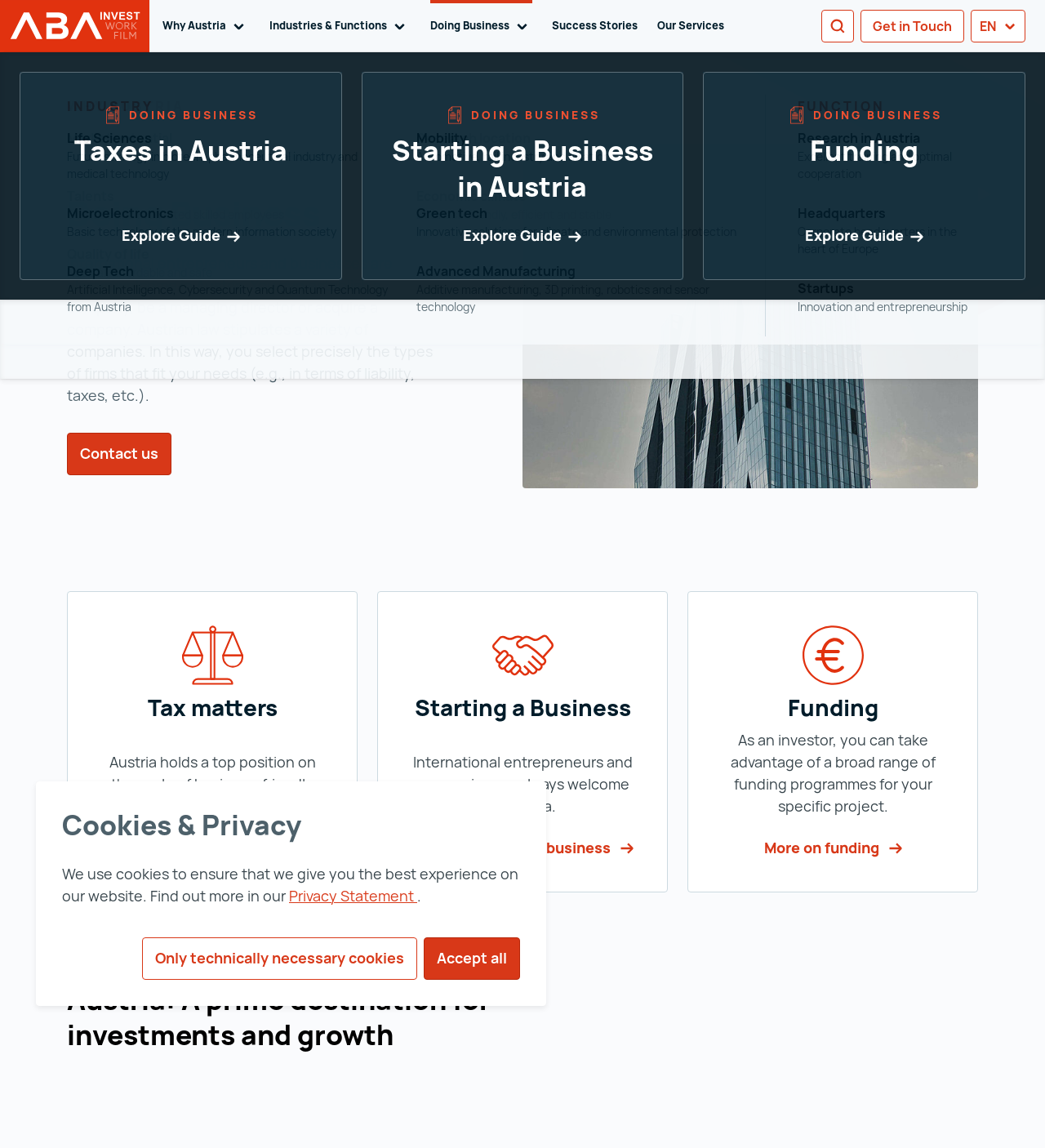What is the 'Funding' section about?
Respond to the question with a single word or phrase according to the image.

Programmes for investors